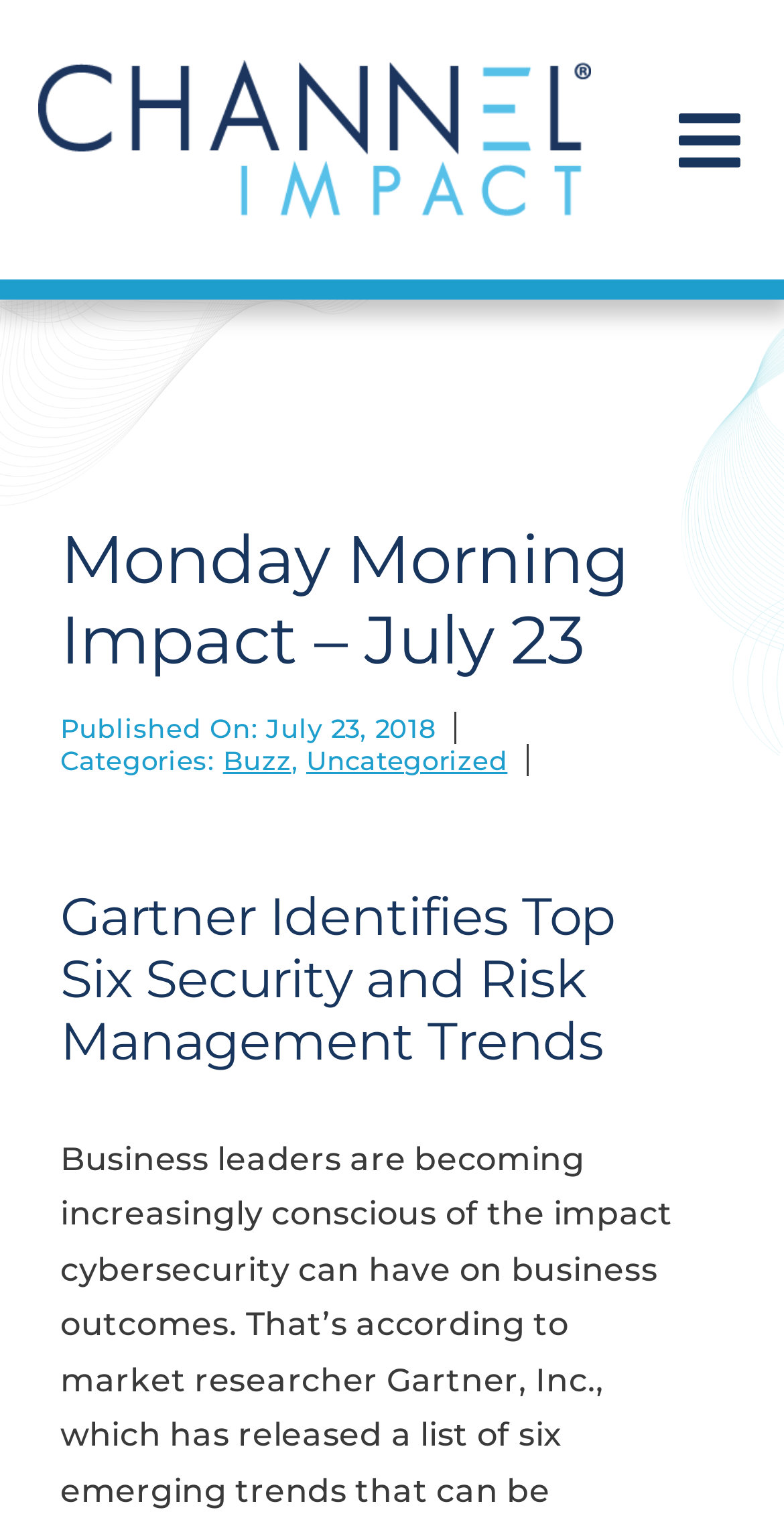Calculate the bounding box coordinates for the UI element based on the following description: "Uncategorized". Ensure the coordinates are four float numbers between 0 and 1, i.e., [left, top, right, bottom].

[0.391, 0.49, 0.647, 0.511]